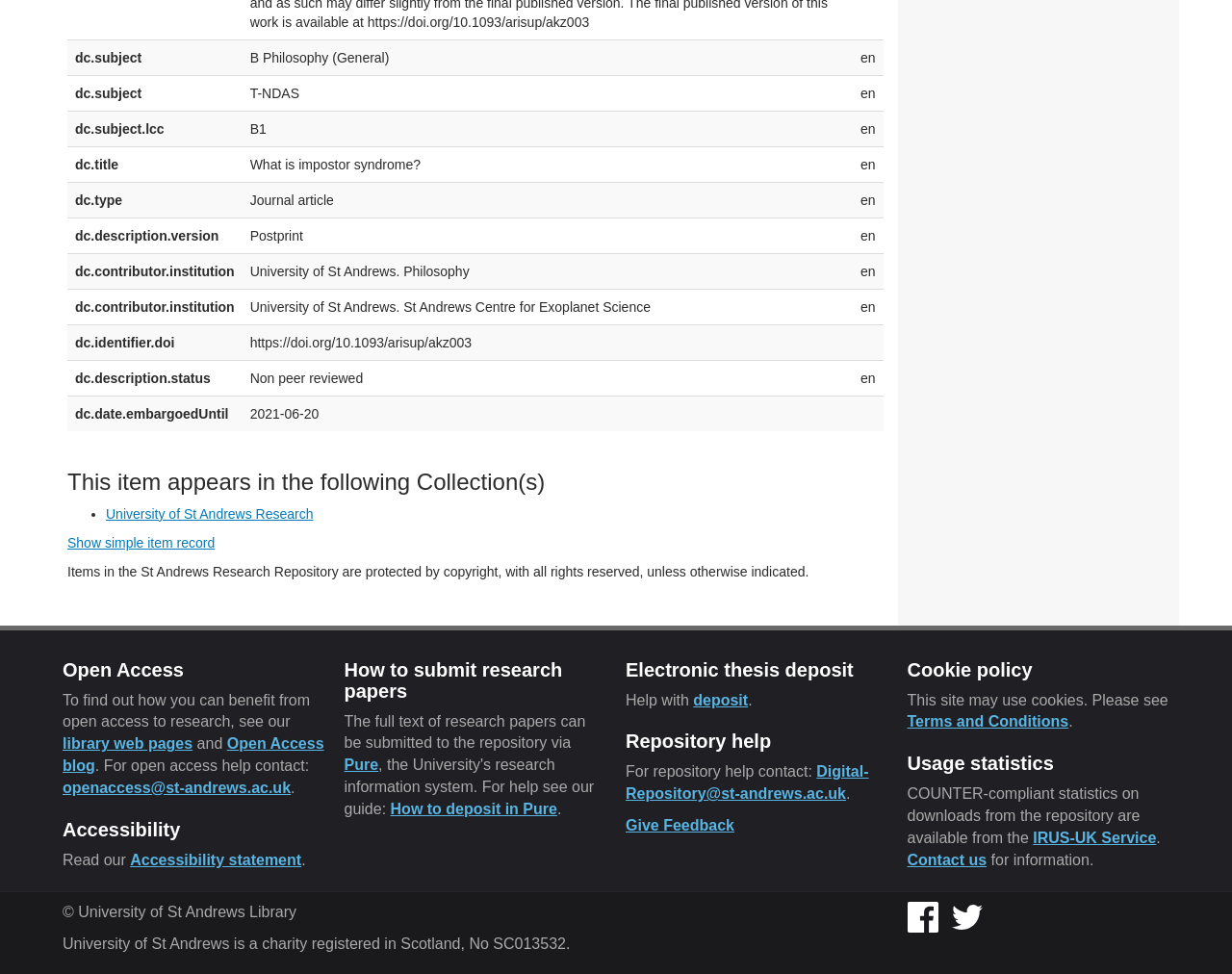Given the element description alt="Twitter", predict the bounding box coordinates for the UI element in the webpage screenshot. The format should be (top-left x, top-left y, bottom-right x, bottom-right y), and the values should be between 0 and 1.

[0.773, 0.932, 0.798, 0.949]